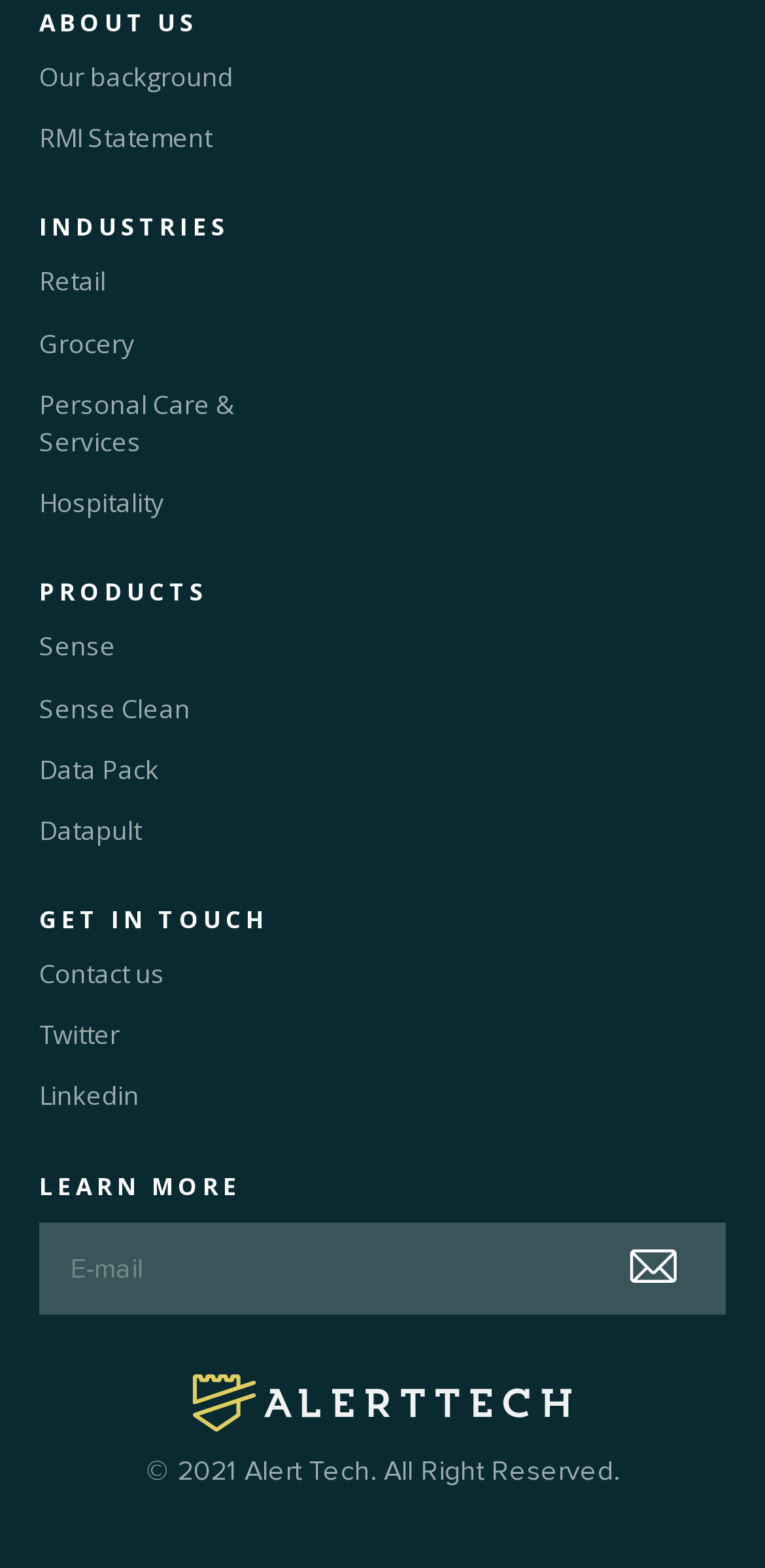Please identify the bounding box coordinates of the area that needs to be clicked to follow this instruction: "Learn about the company's background".

[0.051, 0.038, 0.305, 0.062]